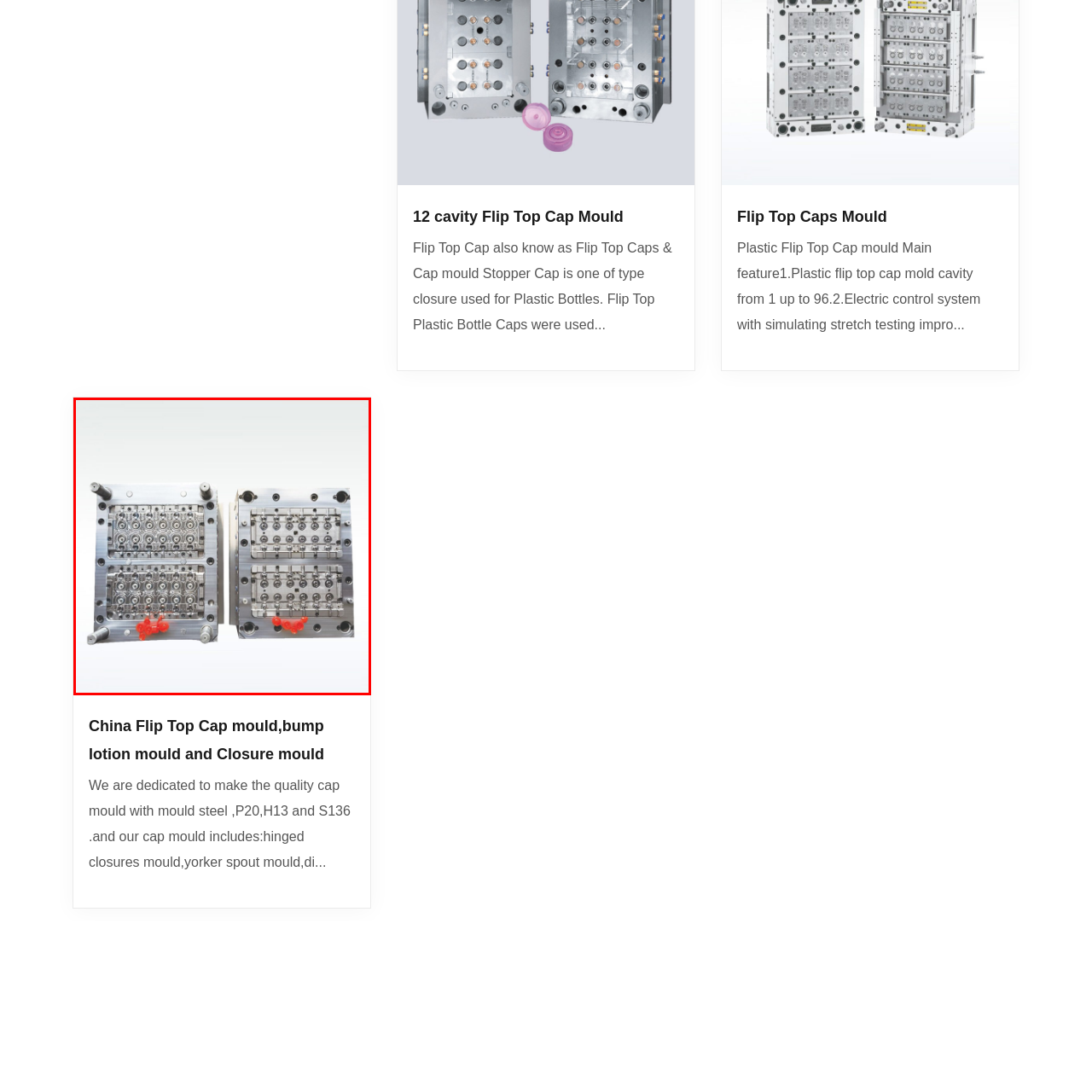How many cavities does the mould feature?
Analyze the image encased by the red bounding box and elaborate on your answer to the question.

The caption describes the mould as having a dual-cavity layout, which means it features two intricate cavities that facilitate the production of multiple caps simultaneously, enhancing efficiency in manufacturing processes.